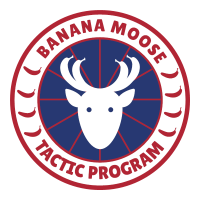What font color is used for the text?
Please craft a detailed and exhaustive response to the question.

The caption states that the words 'BANANA MOOSE' and 'TACTIC PROGRAM' are rendered in bold, red font, indicating that the font color used for the text is red.